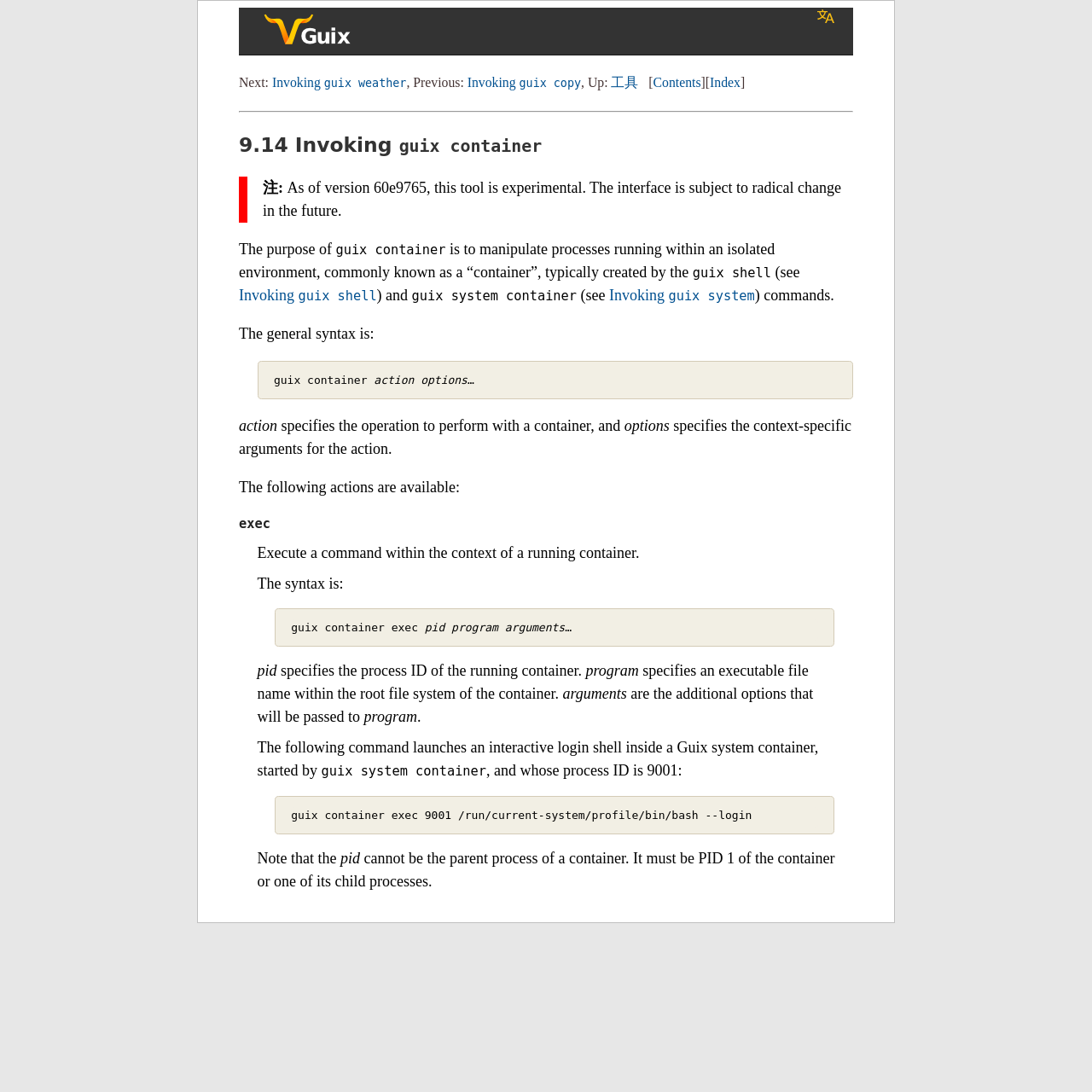Identify the bounding box coordinates of the section that should be clicked to achieve the task described: "Switch to English".

[0.773, 0.069, 0.812, 0.092]